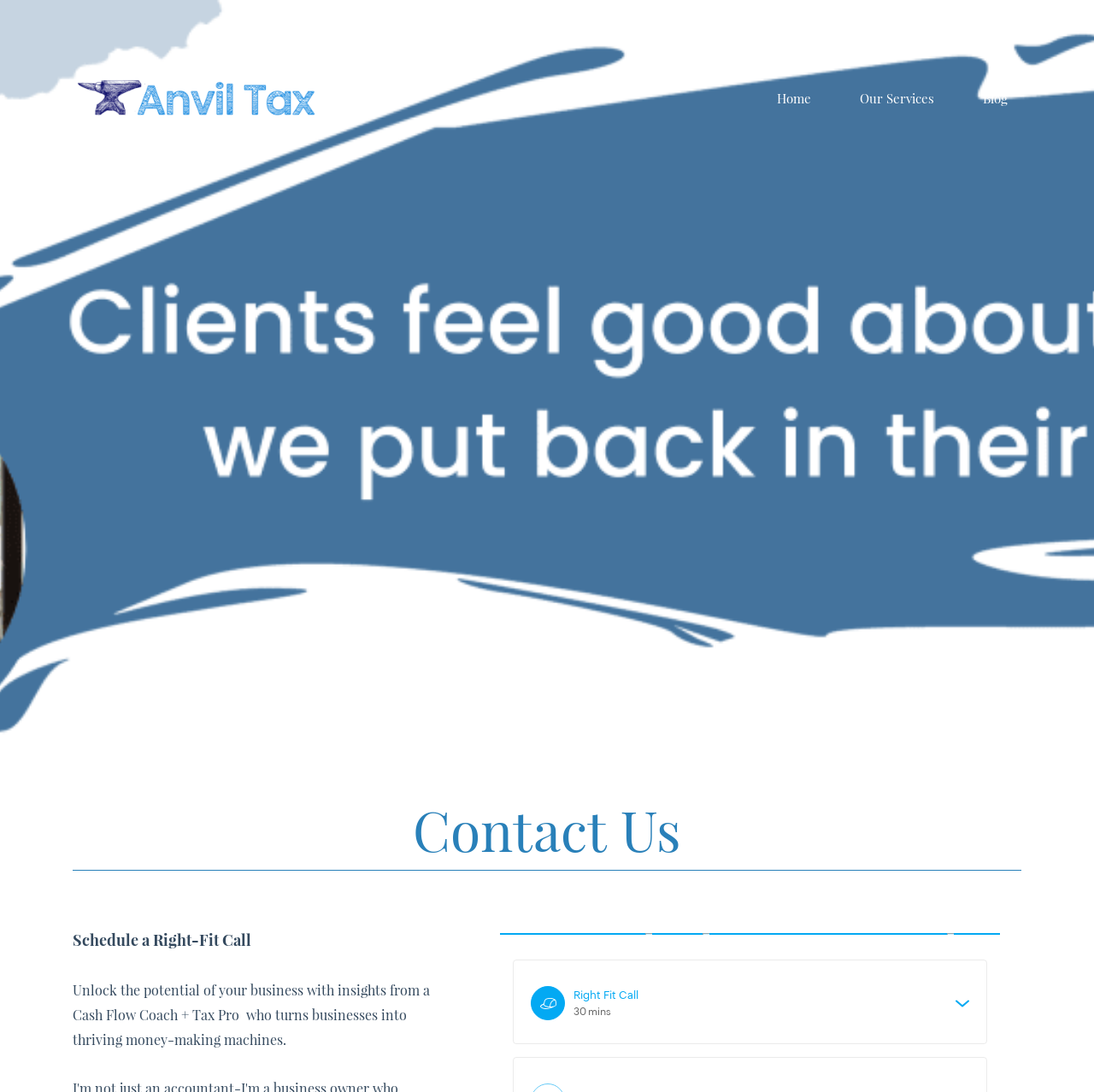Provide your answer in one word or a succinct phrase for the question: 
What is the topic of the text below the 'Contact Us' heading?

Business insights